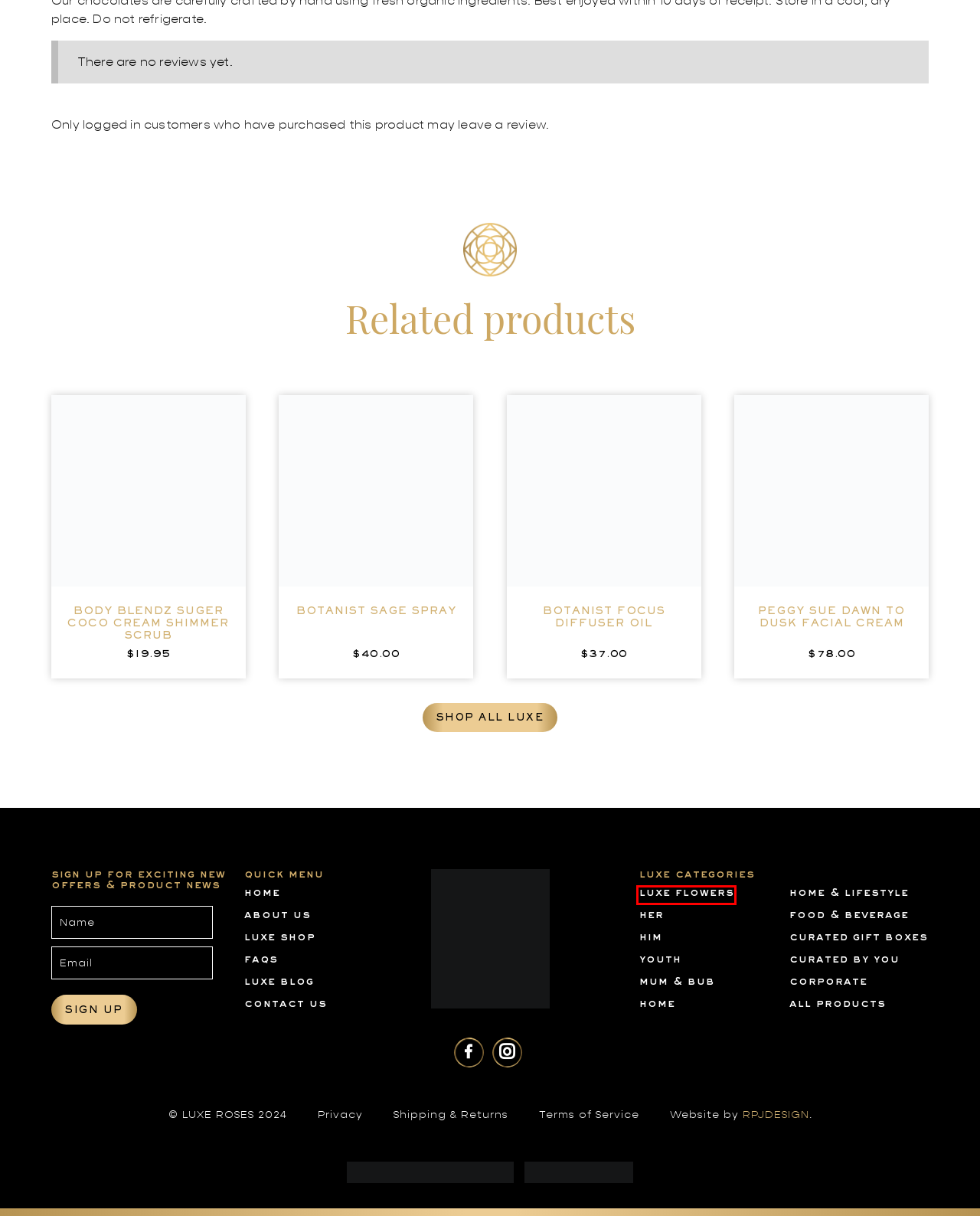Examine the screenshot of a webpage featuring a red bounding box and identify the best matching webpage description for the new page that results from clicking the element within the box. Here are the options:
A. Home & Lifestyle – Luxe Roses
B. Luxe Flowers – Luxe Roses
C. RPJDESIGN - Graphics, Branding & Website Design Studio
D. Home – Luxe Roses
E. For Him – Luxe Roses
F. Privacy Policy – Luxe Roses
G. Botanist Focus Diffuser Oil – Luxe Roses
H. Peggy Sue Dawn to Dusk Facial Cream – Luxe Roses

B